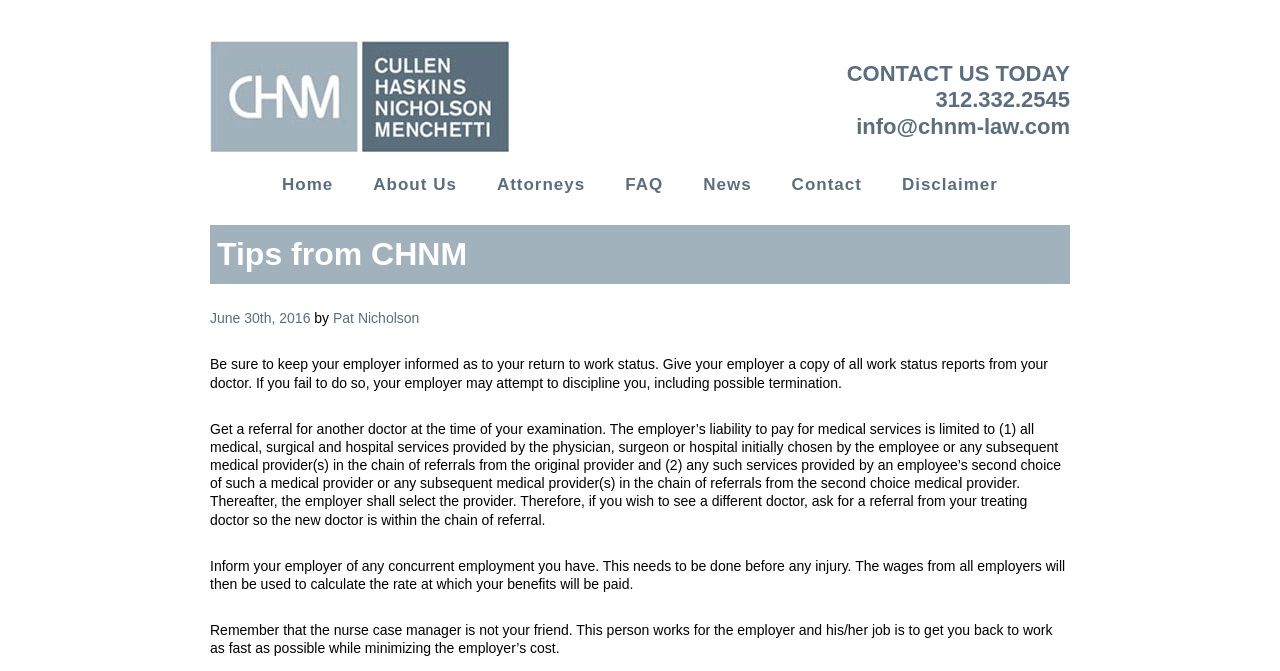Locate the bounding box coordinates of the area you need to click to fulfill this instruction: 'Call the phone number 312.332.2545'. The coordinates must be in the form of four float numbers ranging from 0 to 1: [left, top, right, bottom].

[0.731, 0.129, 0.836, 0.166]